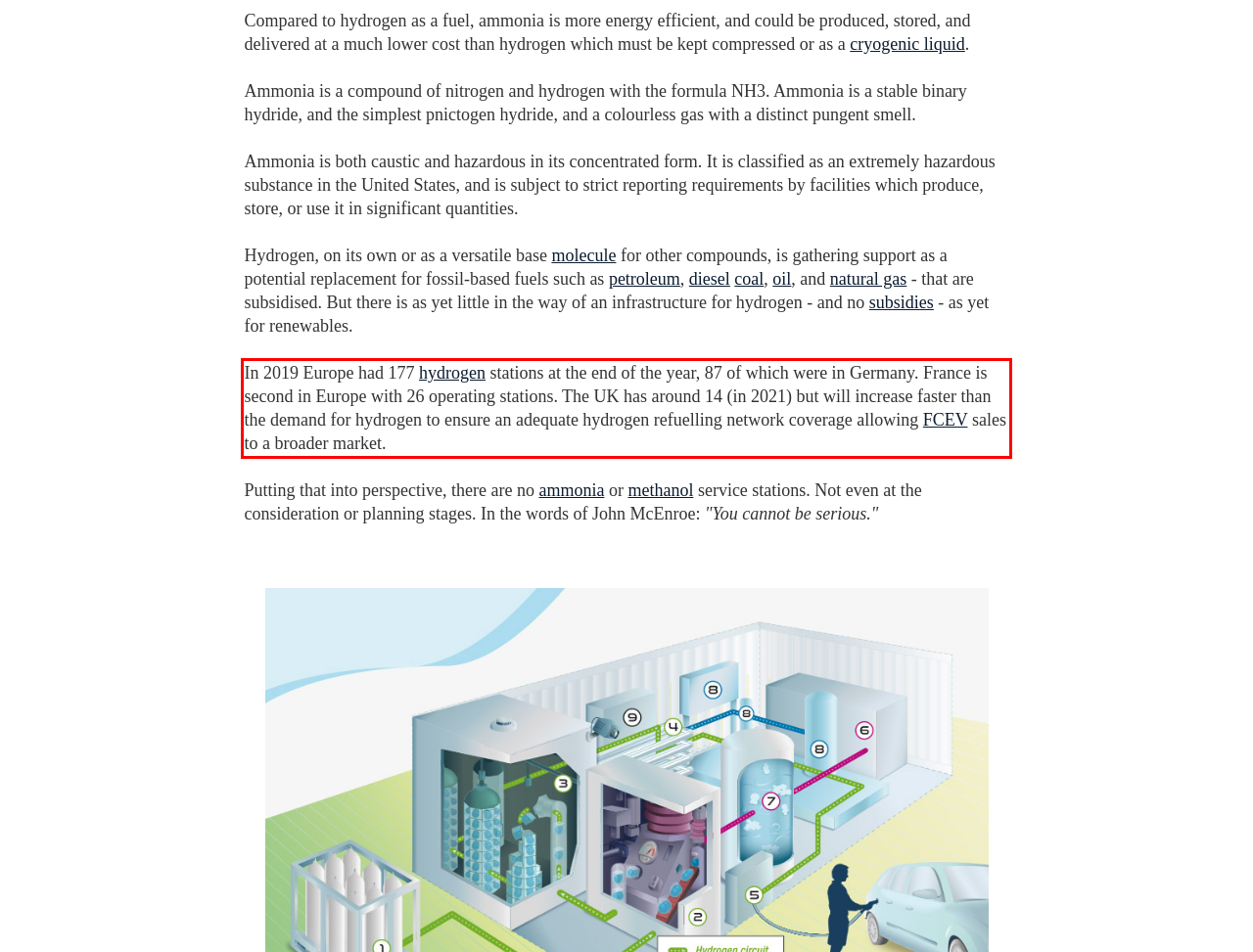Given a screenshot of a webpage containing a red rectangle bounding box, extract and provide the text content found within the red bounding box.

In 2019 Europe had 177 hydrogen stations at the end of the year, 87 of which were in Germany. France is second in Europe with 26 operating stations. The UK has around 14 (in 2021) but will increase faster than the demand for hydrogen to ensure an adequate hydrogen refuelling network coverage allowing FCEV sales to a broader market.